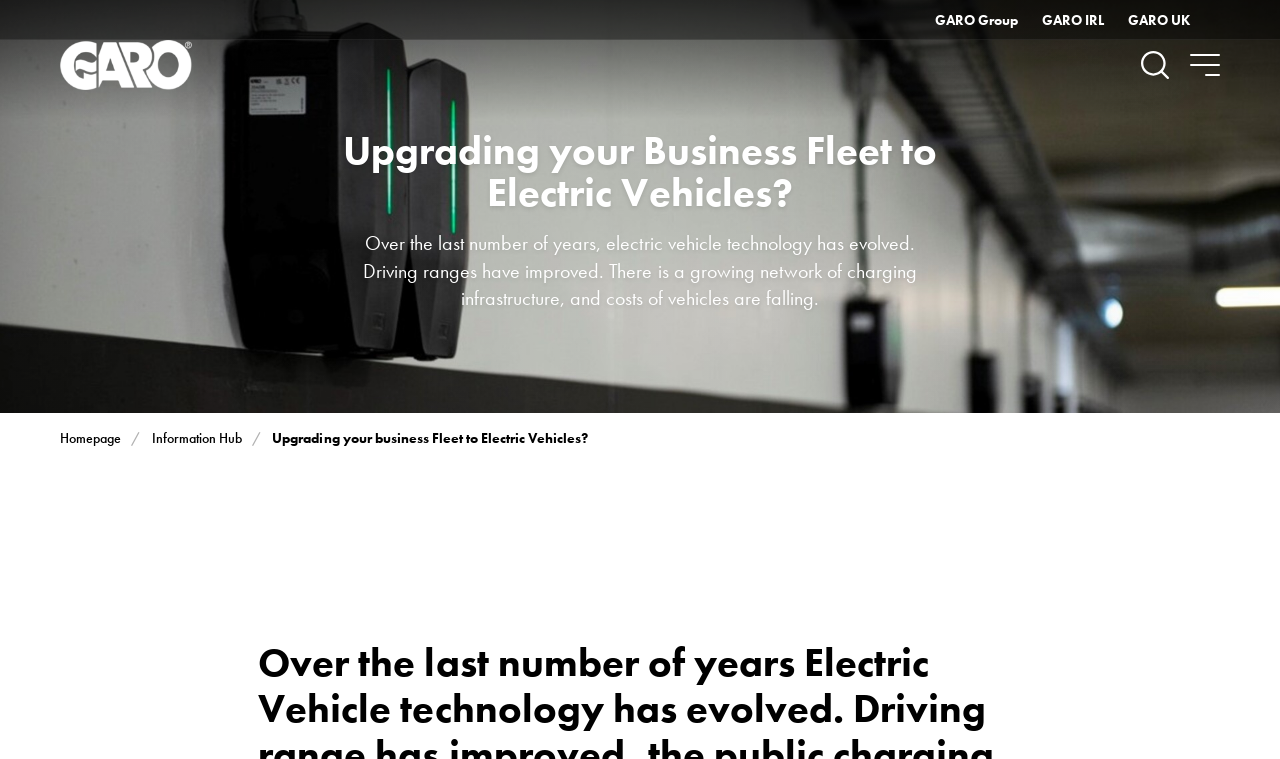Extract the primary heading text from the webpage.

Upgrading your Business Fleet to Electric Vehicles?